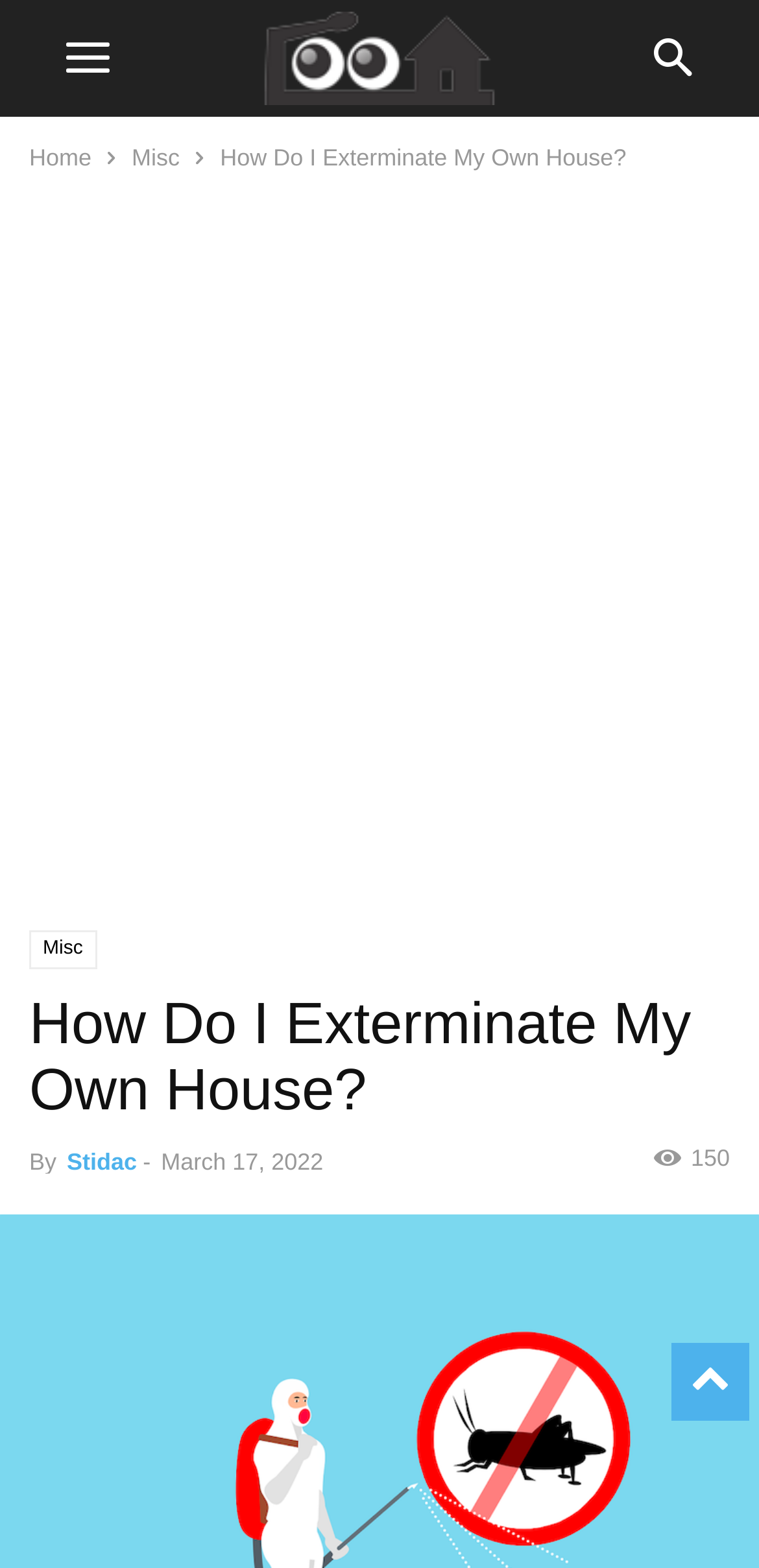What is the main topic of the article?
Based on the image content, provide your answer in one word or a short phrase.

Exterminating pests in the home